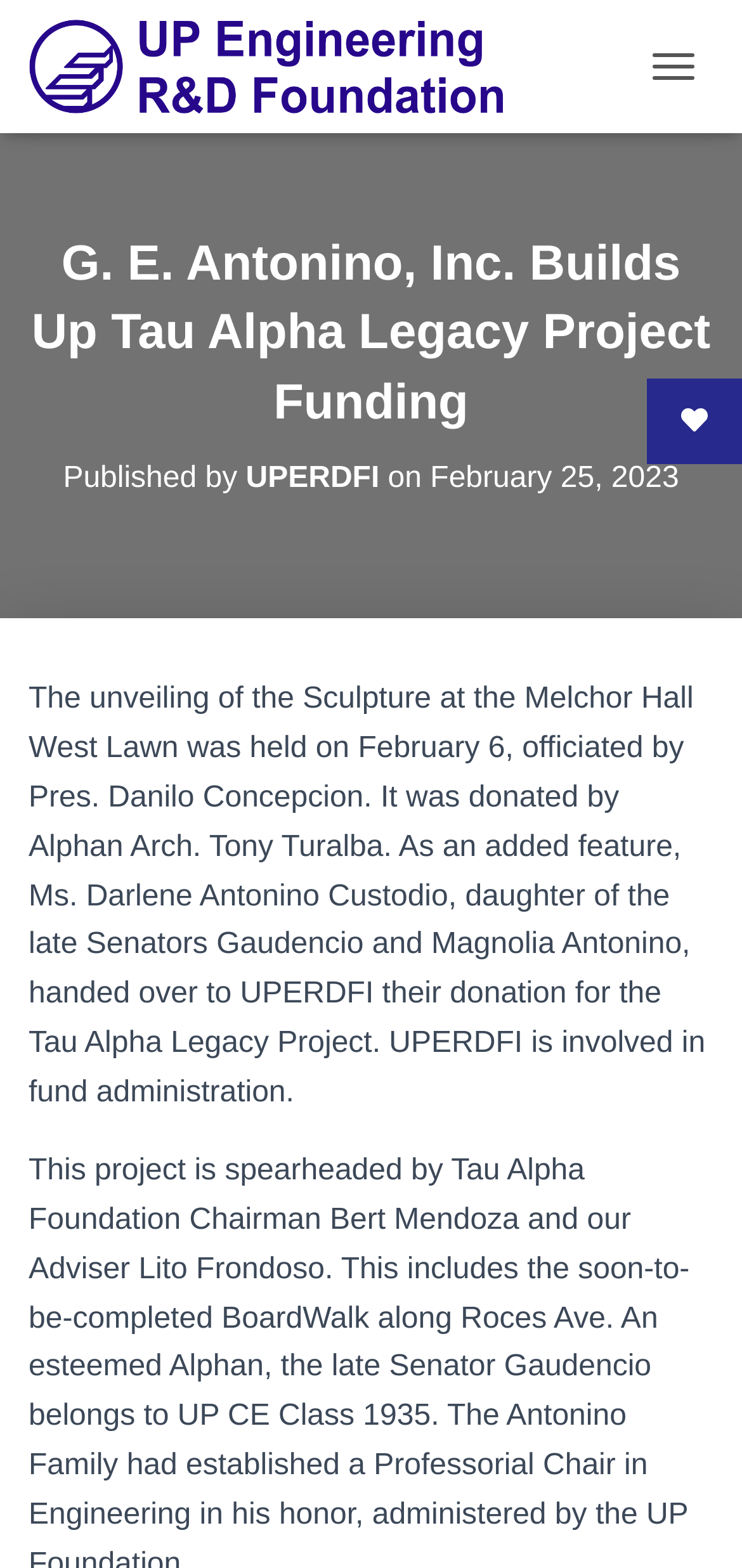Generate a thorough explanation of the webpage's elements.

The webpage is about G. E. Antonino, Inc.'s contribution to the Tau Alpha Legacy Project Funding, as indicated by the title. At the top left of the page, there is a link to "UP Engineering R&D Foundation, Inc." accompanied by an image with the same name. 

Below the title, there is a heading that reiterates the title, followed by another heading that provides the publication information, including the publisher "UPERDFI" and the date "February 25, 2023". The publisher's name is a link.

The main content of the page is a paragraph of text that describes the unveiling of a sculpture at the Melchor Hall West Lawn, which was donated by Alphan Arch. Tony Turalba. The text also mentions a donation made by Ms. Darlene Antonino Custodio, daughter of the late Senators Gaudencio and Magnolia Antonino, to the Tau Alpha Legacy Project.

At the top right of the page, there is a button labeled "TOGGLE NAVIGATION". Near the bottom right of the page, there is another button with no label, accompanied by a small image.